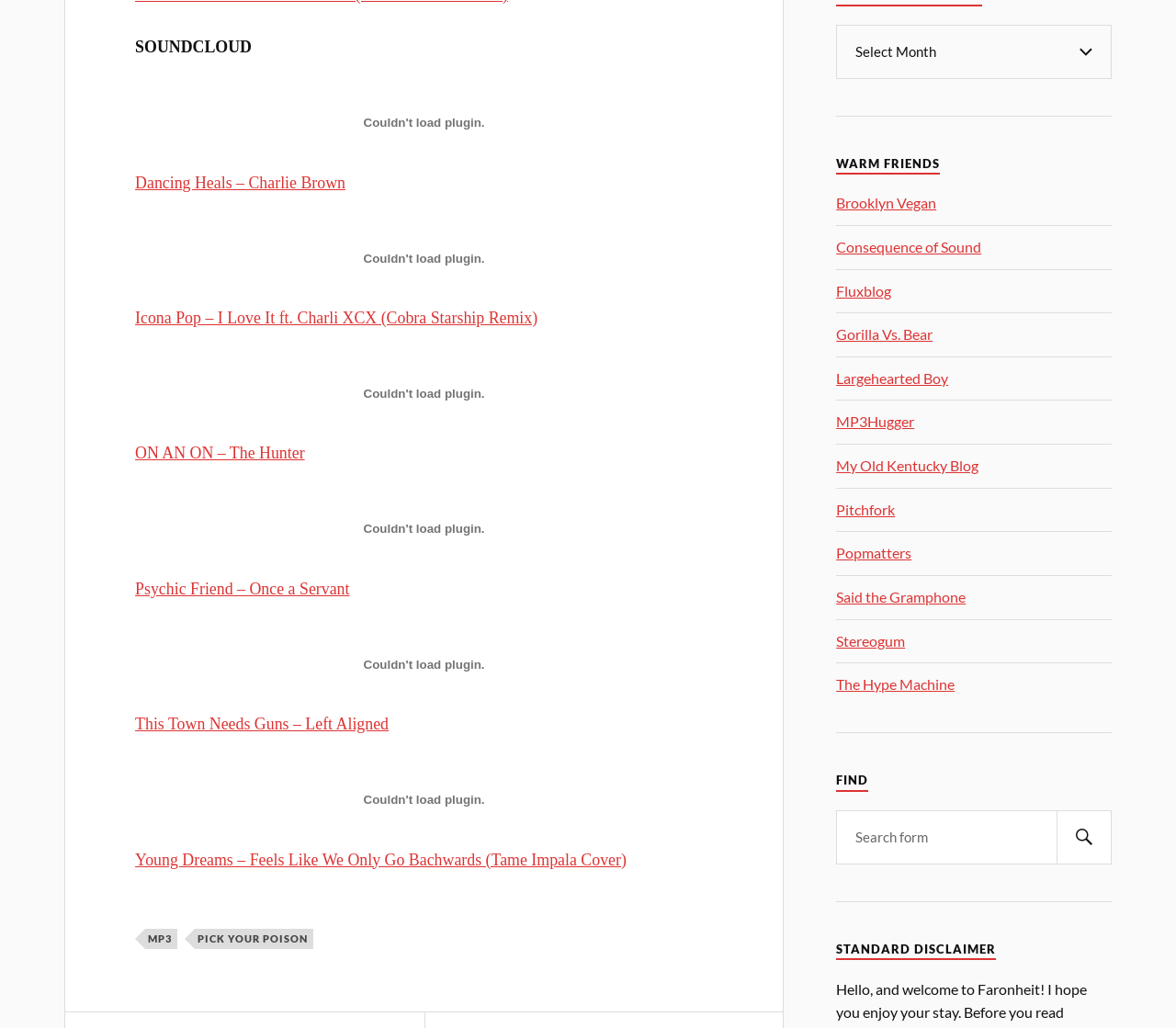Please find the bounding box coordinates of the section that needs to be clicked to achieve this instruction: "Play Dancing Heals – Charlie Brown".

[0.115, 0.168, 0.294, 0.186]